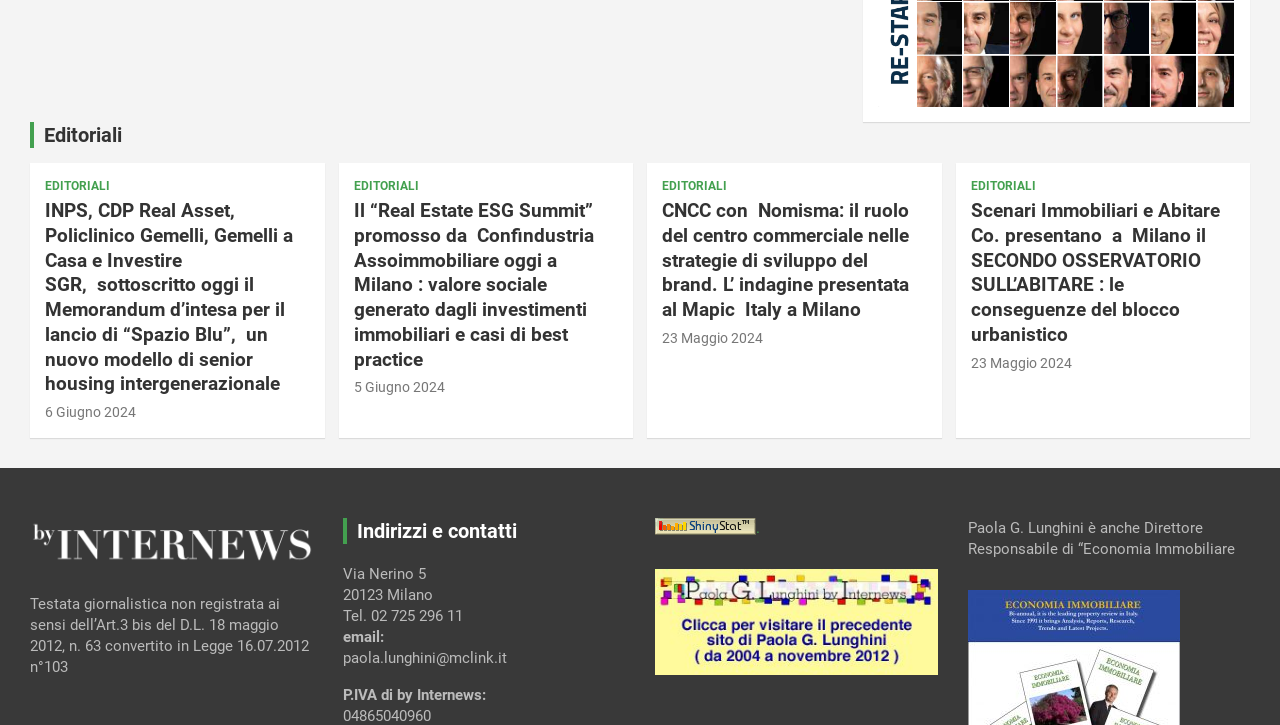Determine the bounding box coordinates of the section to be clicked to follow the instruction: "Check the 'Indirizzi e contatti' section". The coordinates should be given as four float numbers between 0 and 1, formatted as [left, top, right, bottom].

[0.268, 0.714, 0.488, 0.75]